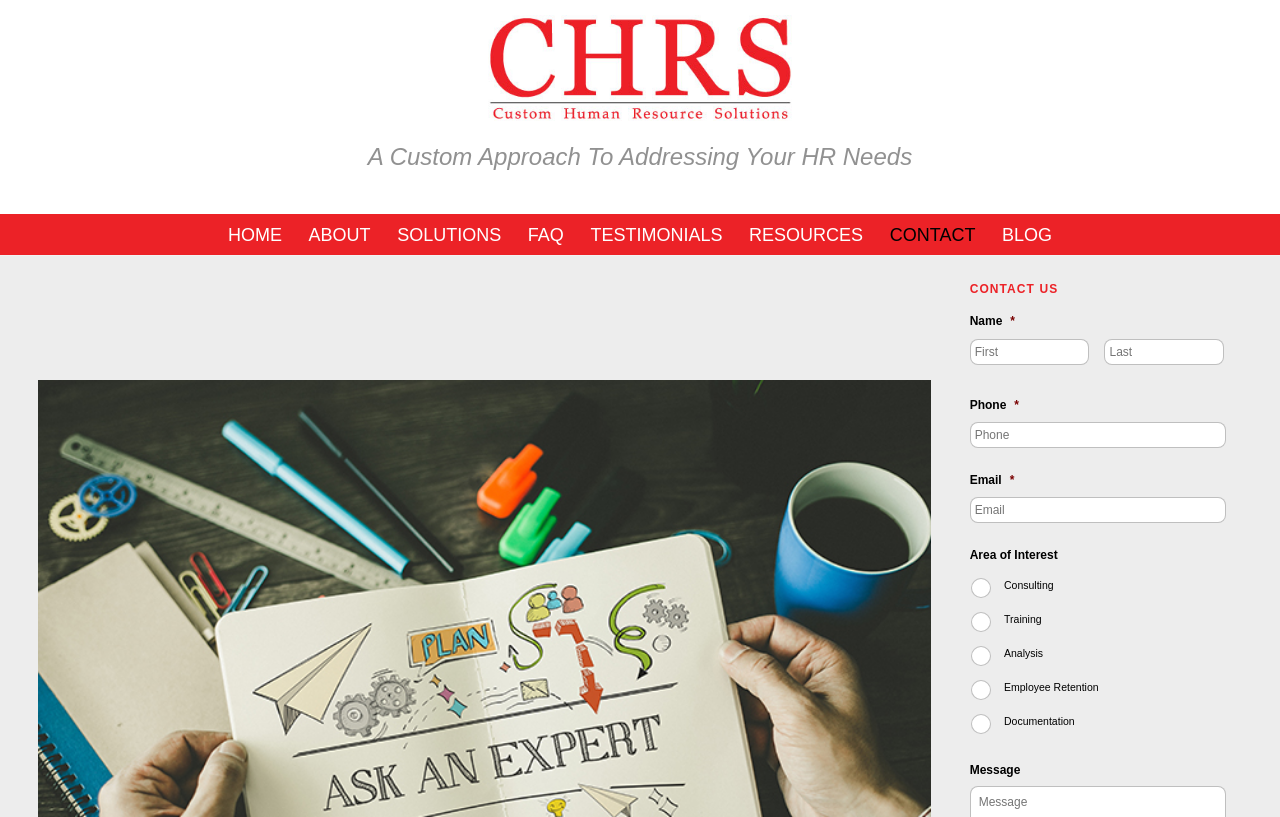Determine the bounding box coordinates of the clickable element to achieve the following action: 'fill in the First name field'. Provide the coordinates as four float values between 0 and 1, formatted as [left, top, right, bottom].

[0.758, 0.415, 0.851, 0.447]